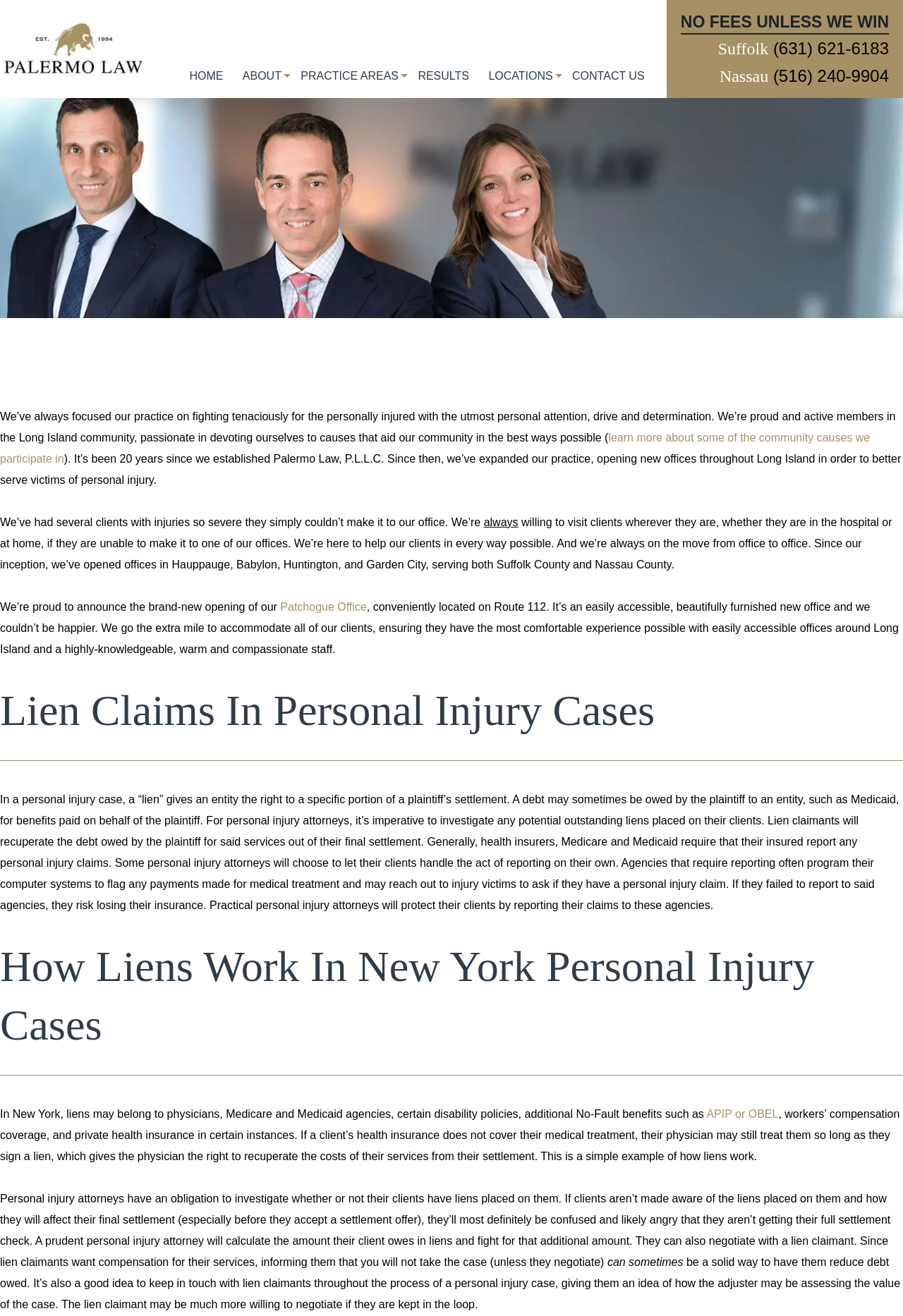Determine the bounding box coordinates of the element's region needed to click to follow the instruction: "Click the Patchogue Office link". Provide these coordinates as four float numbers between 0 and 1, formatted as [left, top, right, bottom].

[0.31, 0.457, 0.406, 0.466]